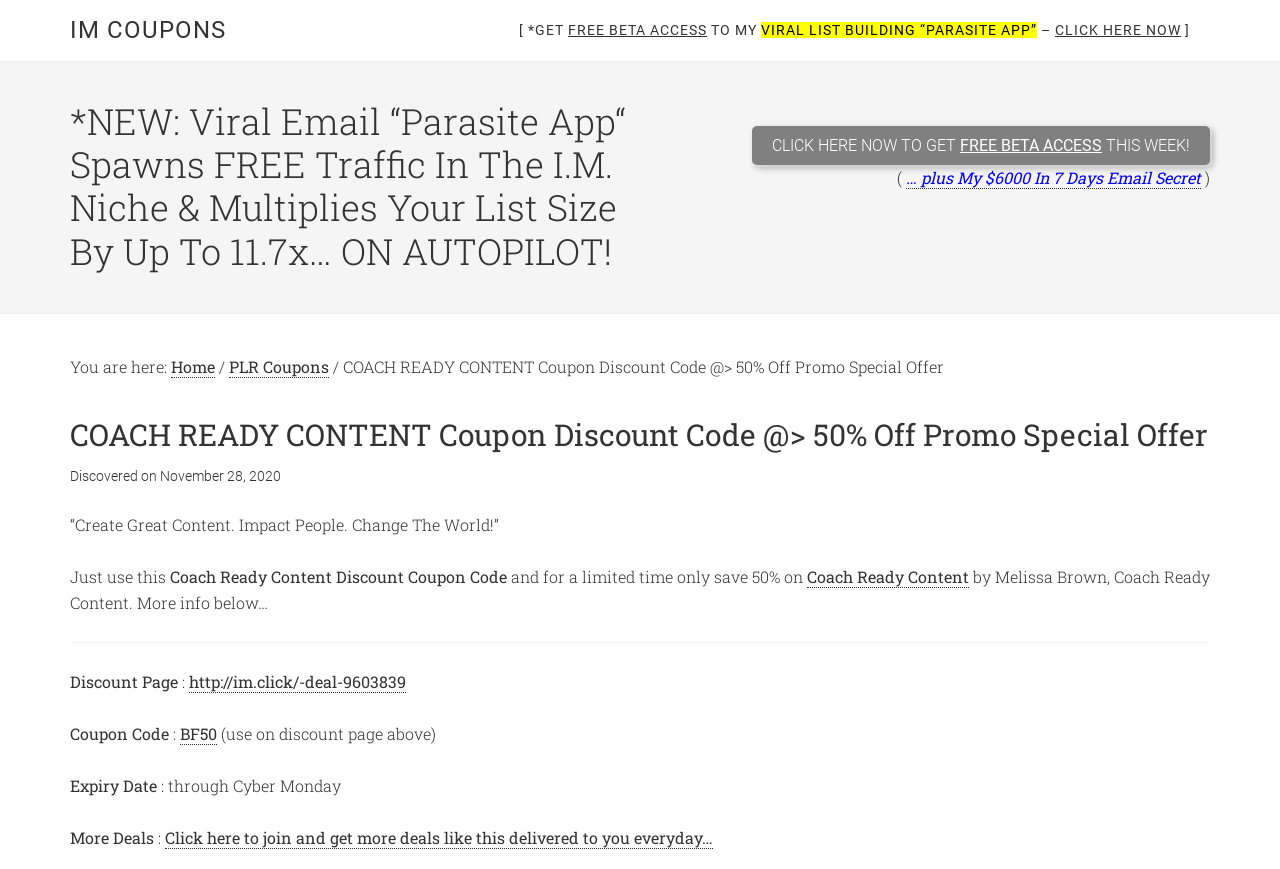Provide your answer to the question using just one word or phrase: Who is the author of Coach Ready Content?

Melissa Brown